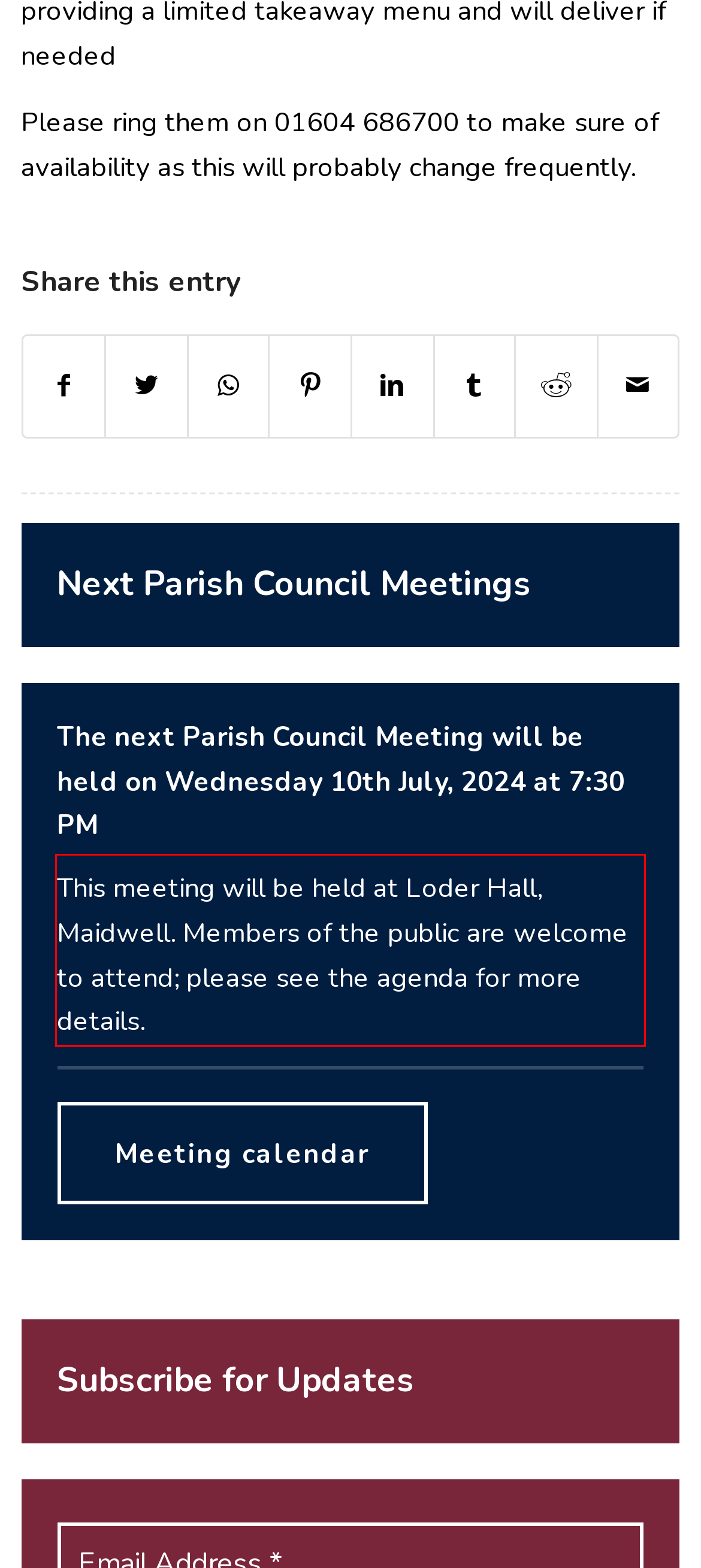View the screenshot of the webpage and identify the UI element surrounded by a red bounding box. Extract the text contained within this red bounding box.

This meeting will be held at Loder Hall, Maidwell. Members of the public are welcome to attend; please see the agenda for more details.